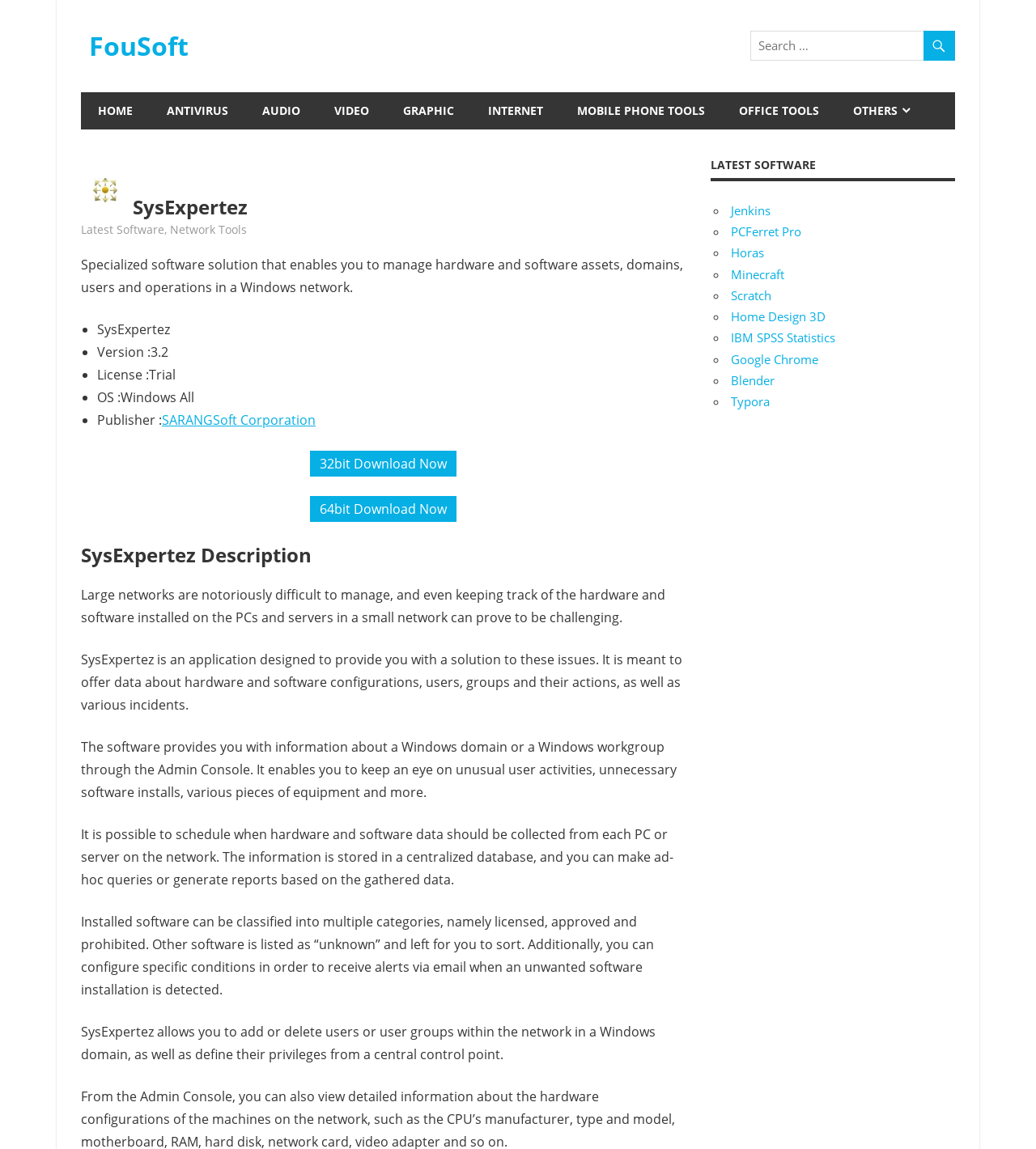Please determine the bounding box coordinates of the clickable area required to carry out the following instruction: "Visit SARANGSoft Corporation website". The coordinates must be four float numbers between 0 and 1, represented as [left, top, right, bottom].

[0.156, 0.358, 0.305, 0.373]